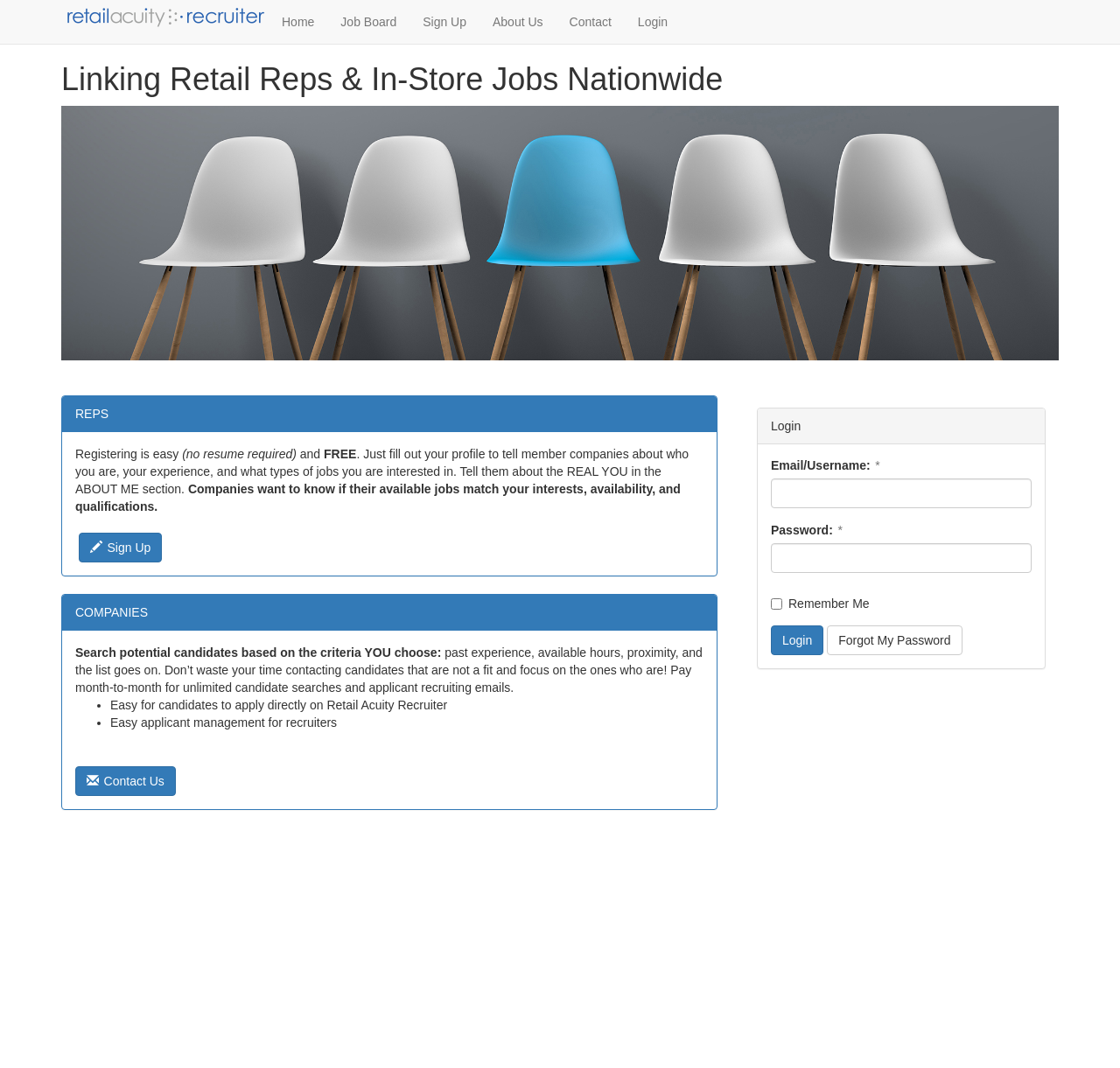Determine the bounding box coordinates for the area you should click to complete the following instruction: "Click on the Login button".

[0.688, 0.586, 0.735, 0.614]